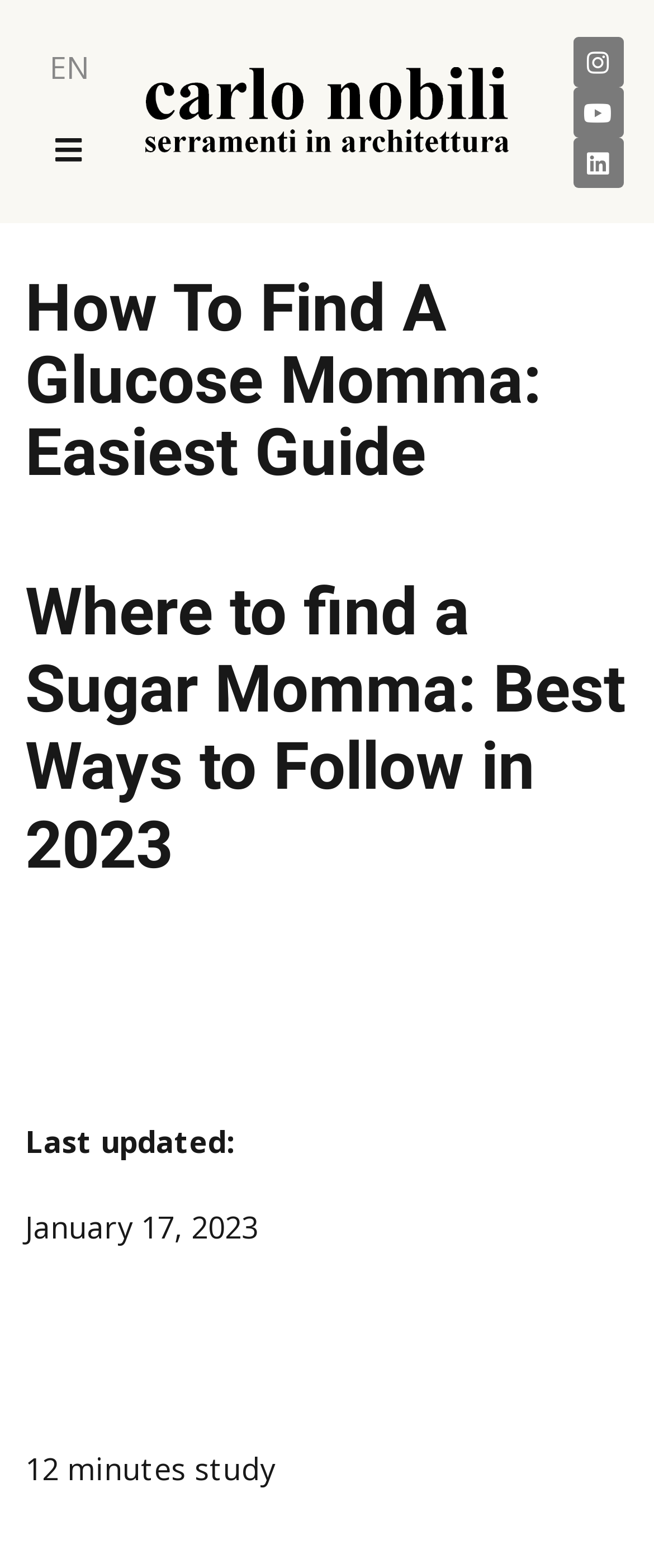From the given element description: "aria-label="Open/Close Menu"", find the bounding box for the UI element. Provide the coordinates as four float numbers between 0 and 1, in the order [left, top, right, bottom].

[0.06, 0.077, 0.15, 0.114]